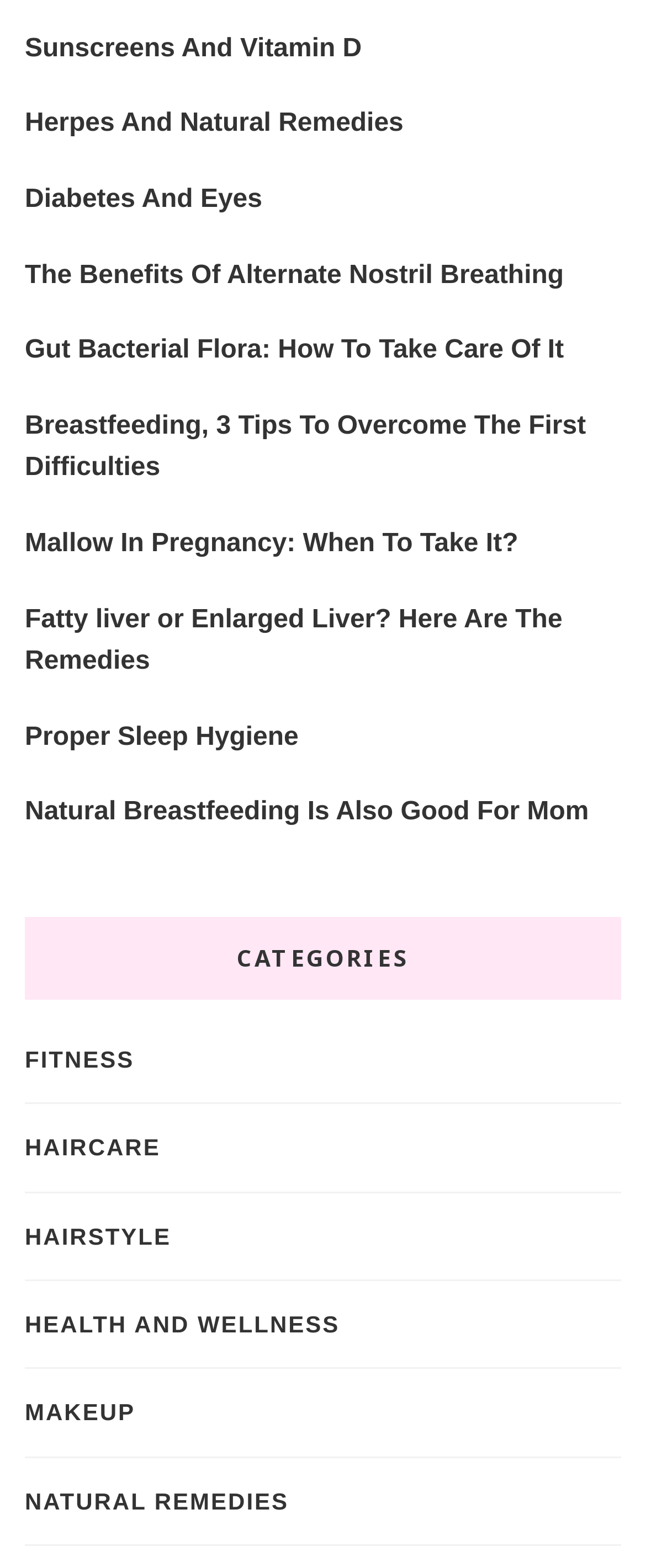Extract the bounding box coordinates of the UI element described: "NATURAL REMEDIES". Provide the coordinates in the format [left, top, right, bottom] with values ranging from 0 to 1.

[0.038, 0.946, 0.447, 0.969]